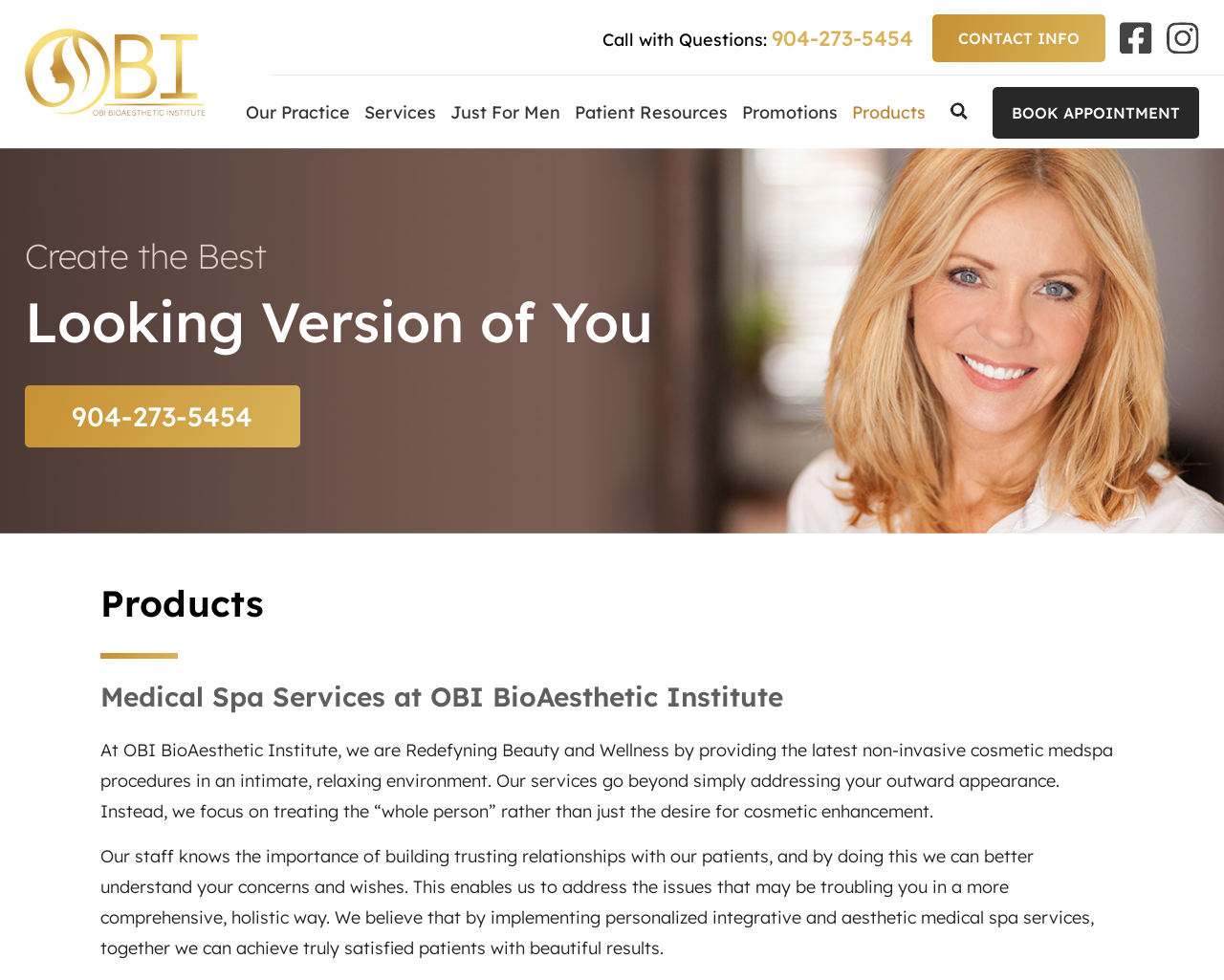Determine the bounding box coordinates for the UI element described. Format the coordinates as (top-left x, top-left y, bottom-right x, bottom-right y) and ensure all values are between 0 and 1. Element description: Search Icon

[0.776, 0.104, 0.792, 0.125]